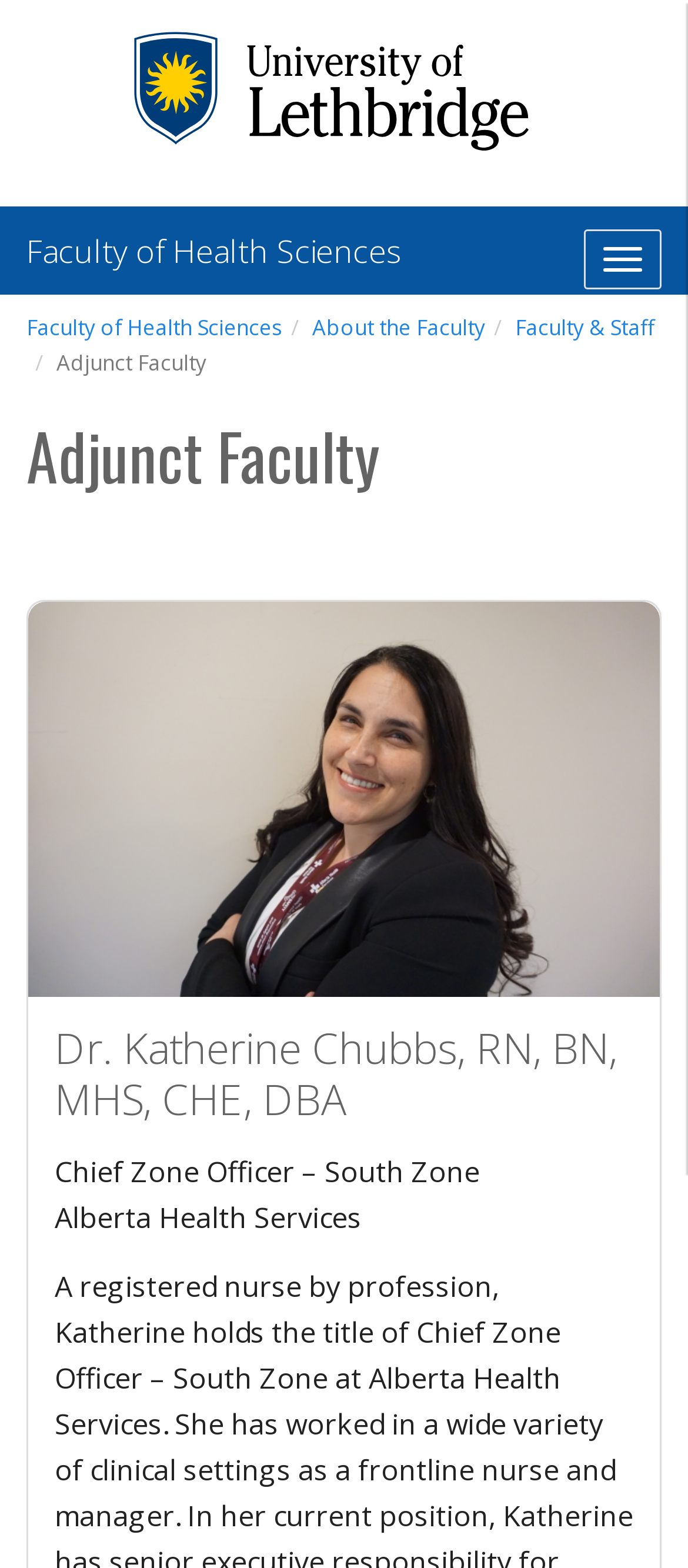Respond to the following question with a brief word or phrase:
What is the name of the faculty member?

Dr. Katherine Chubbs